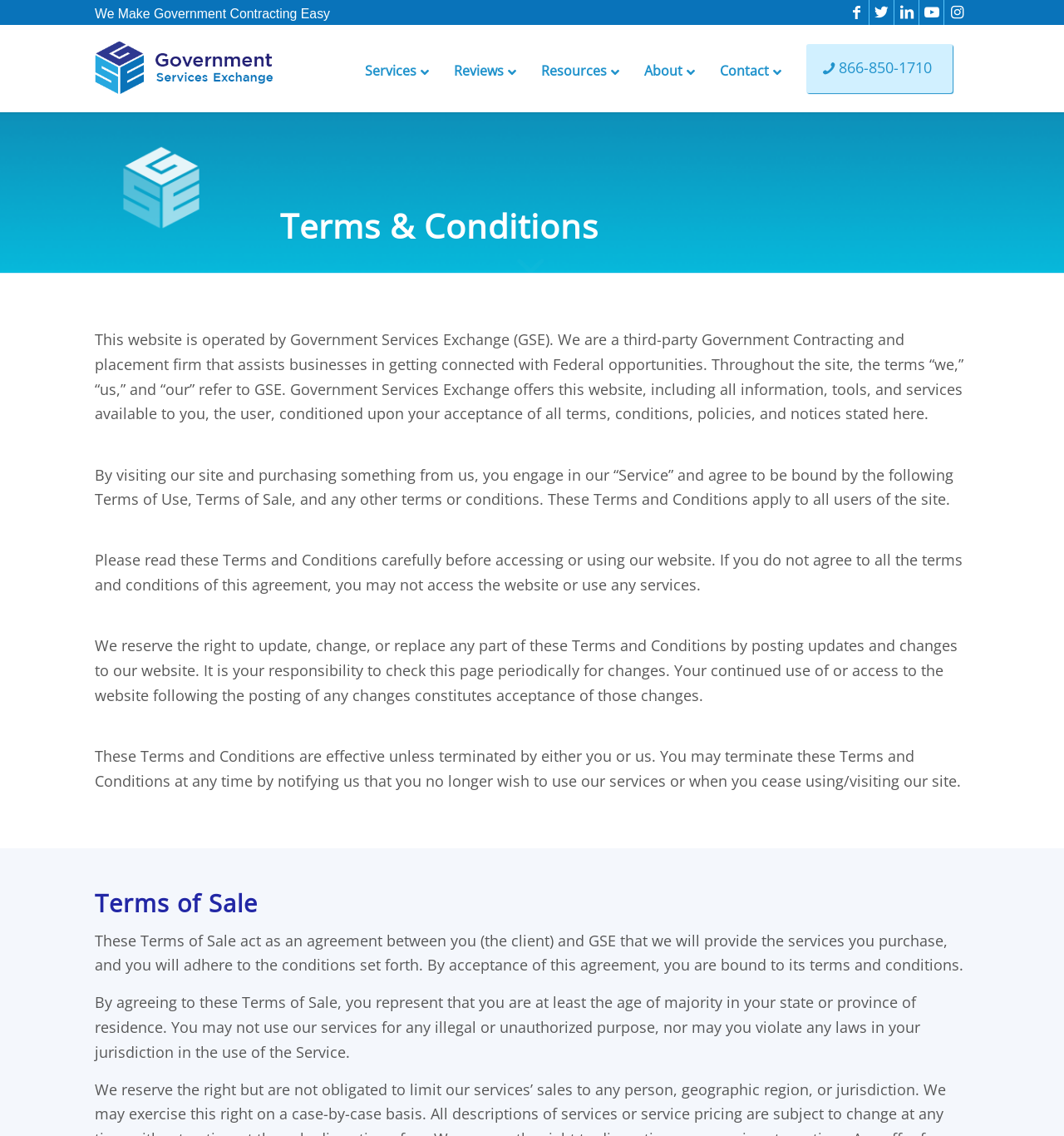Extract the bounding box for the UI element that matches this description: "Youtube".

[0.864, 0.0, 0.887, 0.022]